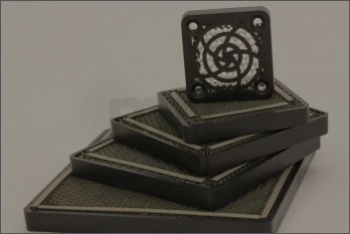Convey a detailed narrative of what is depicted in the image.

The image displays a collection of fan vents, prominently featuring a square fan vent at the top with intricate grill patterns designed for airflow management. Beneath it rests a stack of three rectangular fan vent frames, each progressively larger than the one above. The vents are constructed from a durable, black material, emphasizing a sleek and modern aesthetic. These components are essential for protecting standard fans, ensuring optimal performance while maintaining structural integrity. The background is neutral, allowing the details and textures of the vent materials to stand out, highlighting the careful design and engineering that goes into their production.